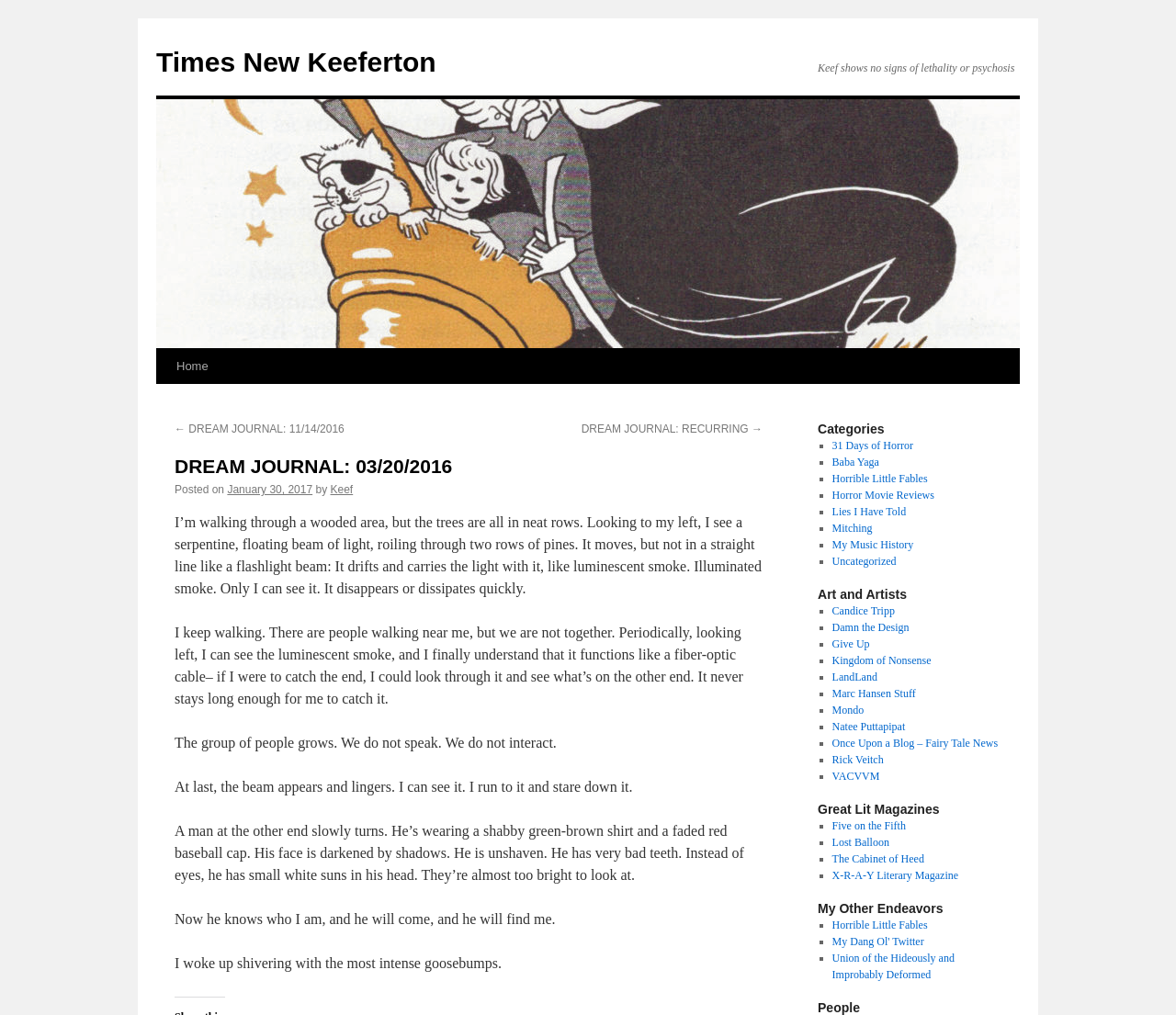Articulate a detailed summary of the webpage's content and design.

This webpage is a dream journal entry from March 20, 2016, titled "DREAM JOURNAL: 03/20/2016 | Times New Keeferton". At the top, there is a link to "Times New Keeferton" and a brief description of Keef, stating that he shows no signs of lethality or psychosis. Below this, there is a link to "Skip to content" and a navigation menu with links to "Home", "← DREAM JOURNAL: 11/14/2016", and "DREAM JOURNAL: RECURRING →".

The main content of the webpage is a dream journal entry, which is divided into several paragraphs. The entry describes a dream where the author is walking through a wooded area with neatly arranged trees. To the left, the author sees a serpentine, floating beam of light that moves and carries light with it. The author continues walking and sees people around, but they do not interact. The beam of light reappears, and the author runs to it and stares down it, seeing a man at the other end with small white suns in his head instead of eyes.

Below the dream journal entry, there are several sections with headings, including "Categories", "Art and Artists", "Great Lit Magazines", and "My Other Endeavors". Each section contains a list of links, marked with a "■" symbol, to various categories, artists, literary magazines, and other endeavors. There are 9 links under "Categories", 14 links under "Art and Artists", 5 links under "Great Lit Magazines", and 4 links under "My Other Endeavors".